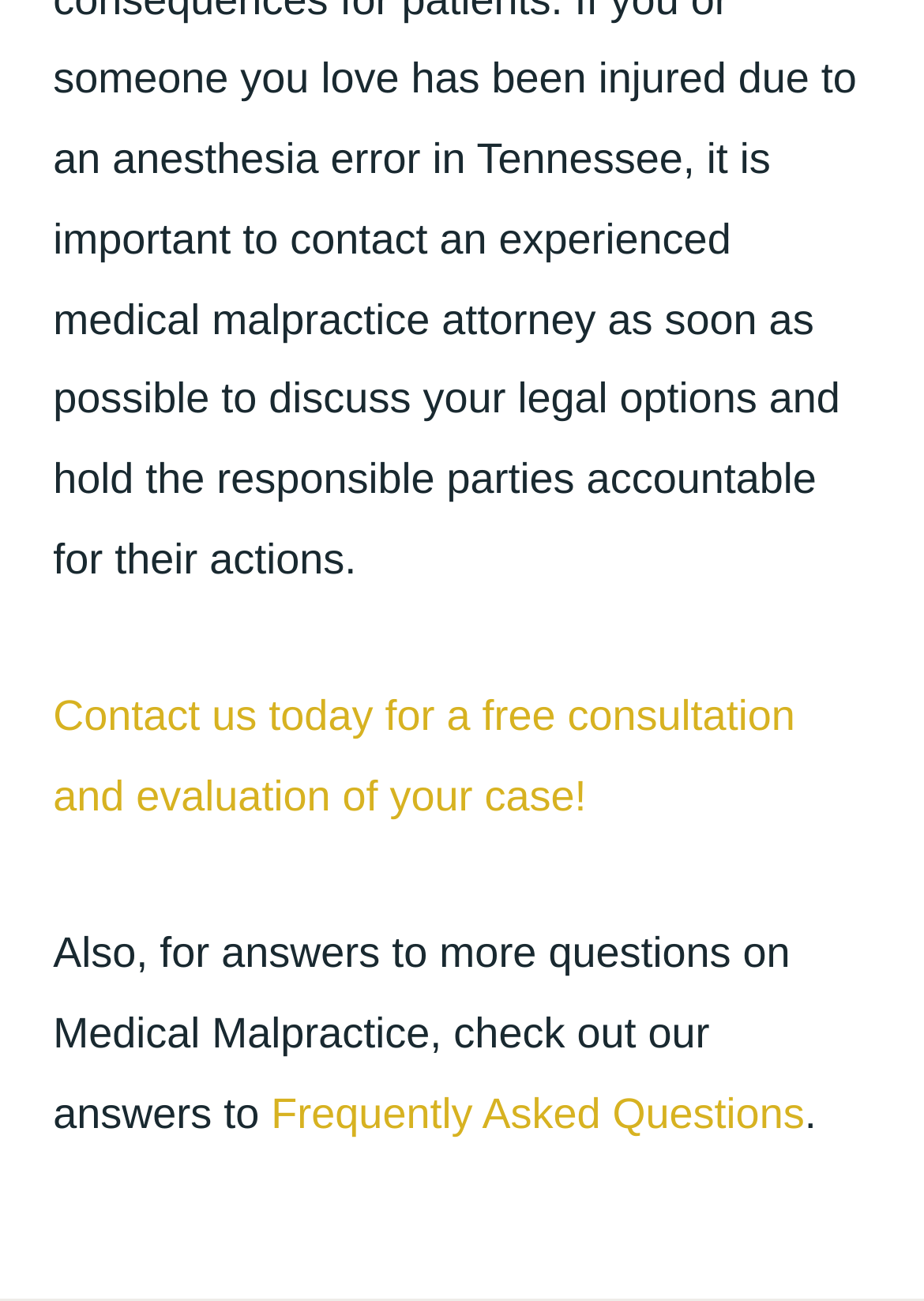Return the bounding box coordinates of the UI element that corresponds to this description: "Frequently Asked Questions". The coordinates must be given as four float numbers in the range of 0 and 1, [left, top, right, bottom].

[0.293, 0.837, 0.871, 0.873]